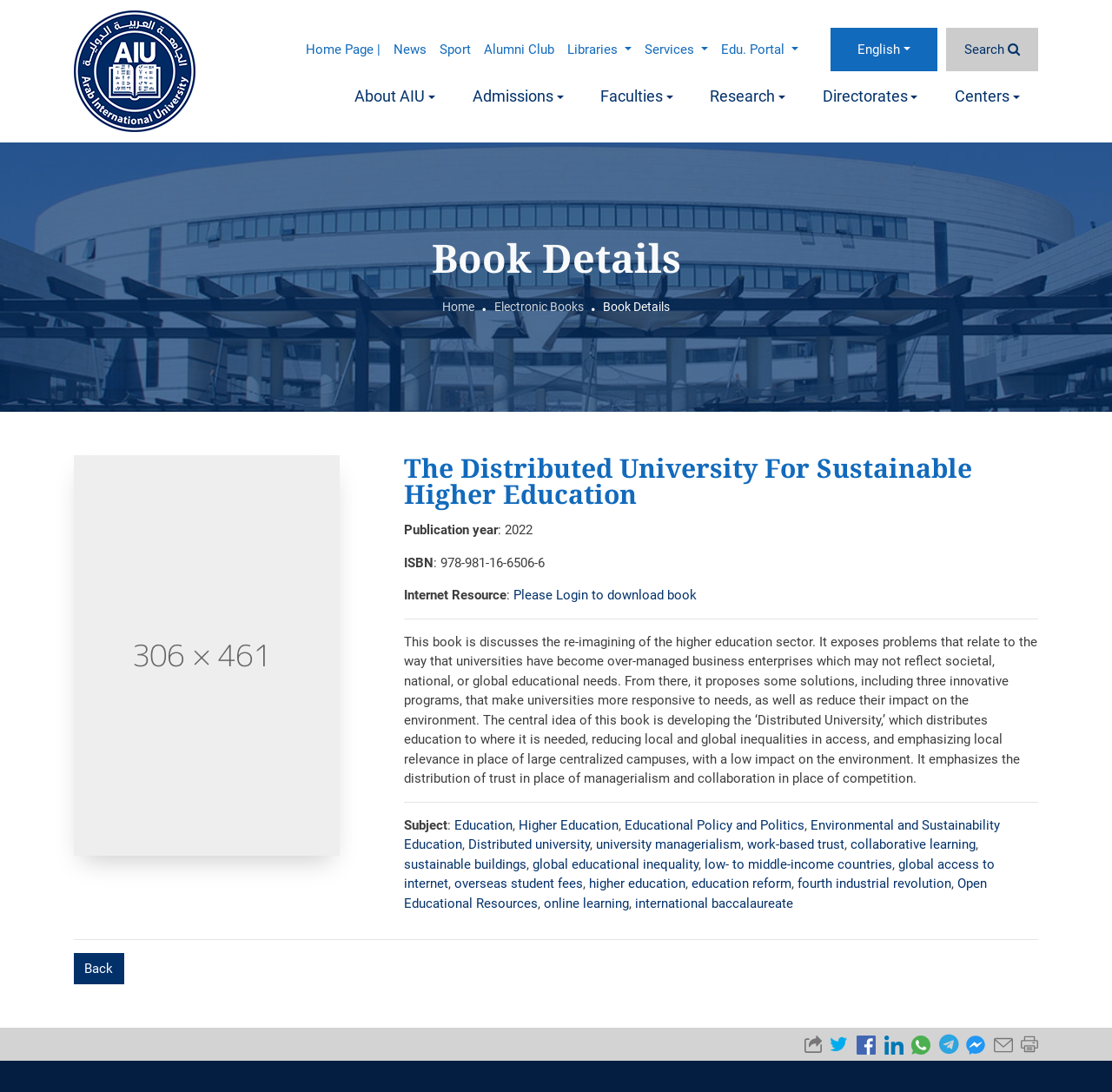Provide an in-depth caption for the webpage.

The webpage is about the Distributed University for Sustainable Higher Education. At the top, there is a logo of Arab International University, accompanied by a link to the university's homepage. Below the logo, there is a navigation menu with links to various pages, including Home Page, News, Sport, Alumni Club, Libraries, Services, Edu. Portal, and Search.

On the left side of the page, there is a section with links to About AIU, Admissions, Faculties, Research, Directorates, and Centers. These links have dropdown menus with additional options.

The main content of the page is about a book titled "Book Details". The book's details are displayed, including publication year, ISBN, and a brief description. The description explains that the book discusses the re-imagining of the higher education sector, proposing solutions to make universities more responsive to needs and reduce their impact on the environment.

Below the book description, there are links to related subjects, including Education, Higher Education, Educational Policy and Politics, Environmental and Sustainability Education, and others. These links are separated by commas.

At the bottom of the page, there are buttons to share the content on social media, print the page, and go back to the previous page. There is also a separator line dividing the main content from the bottom section.

On the right side of the page, there is an image with no description, and below it, there is a heading with the title "The Distributed University For Sustainable Higher Education".